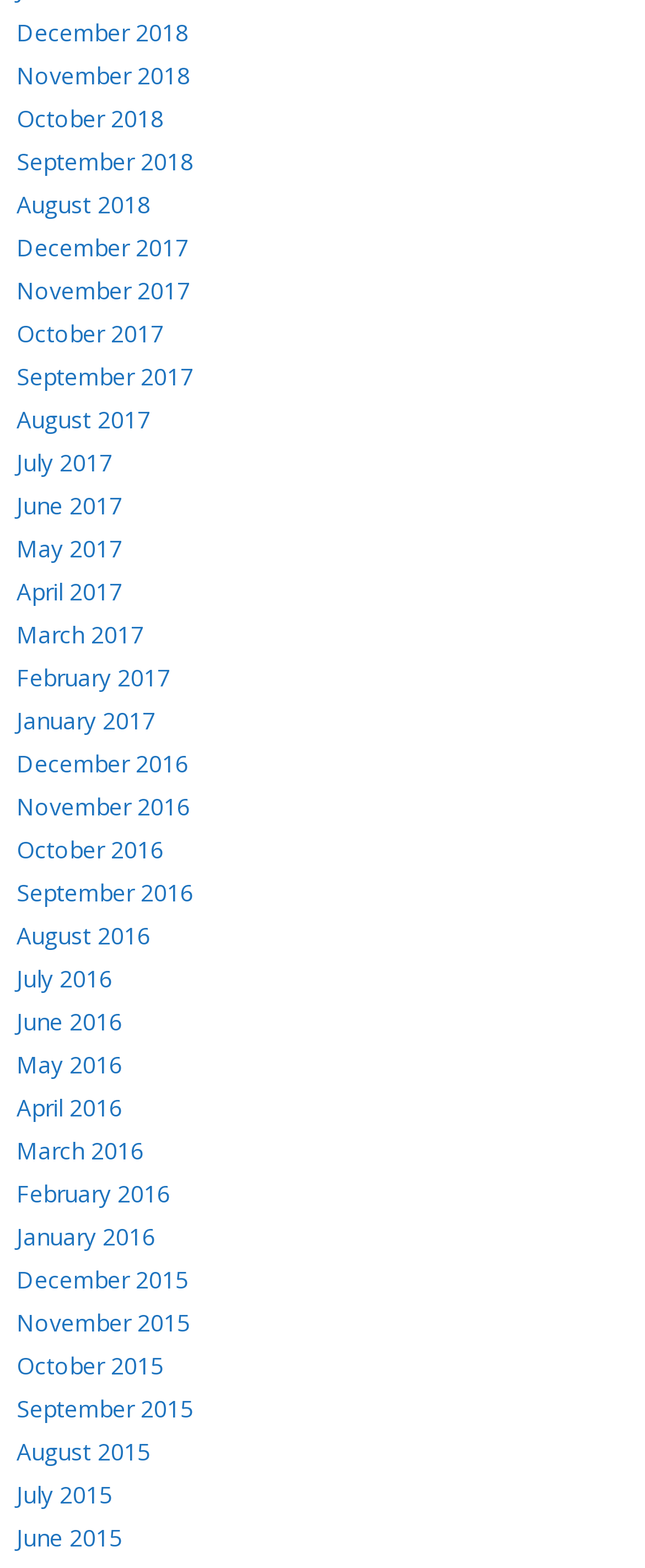Please locate the clickable area by providing the bounding box coordinates to follow this instruction: "View December 2018 archives".

[0.026, 0.01, 0.292, 0.03]